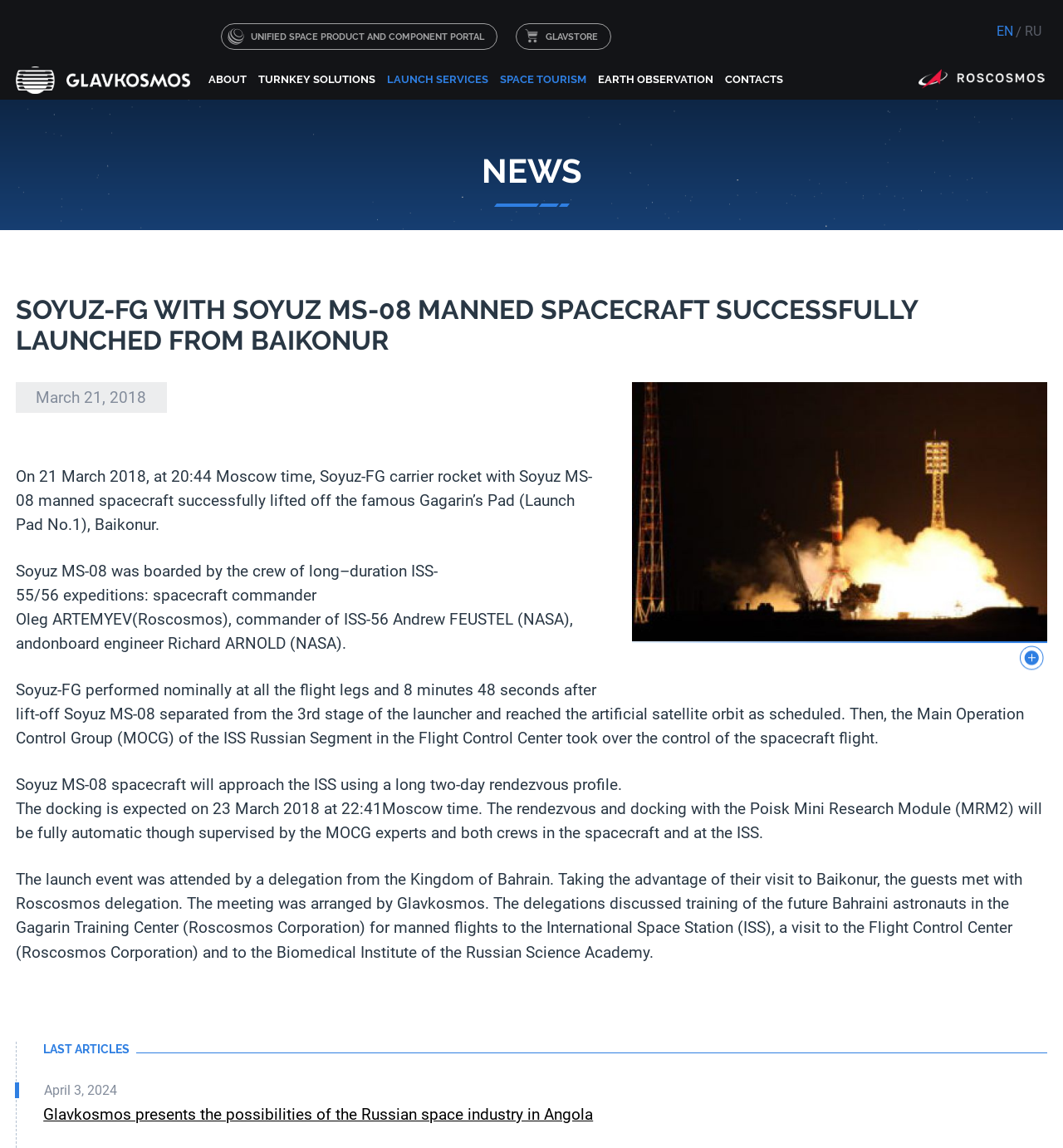Please identify the bounding box coordinates of the element that needs to be clicked to perform the following instruction: "Click the link to Unified Space Product and Component Portal".

[0.208, 0.02, 0.468, 0.043]